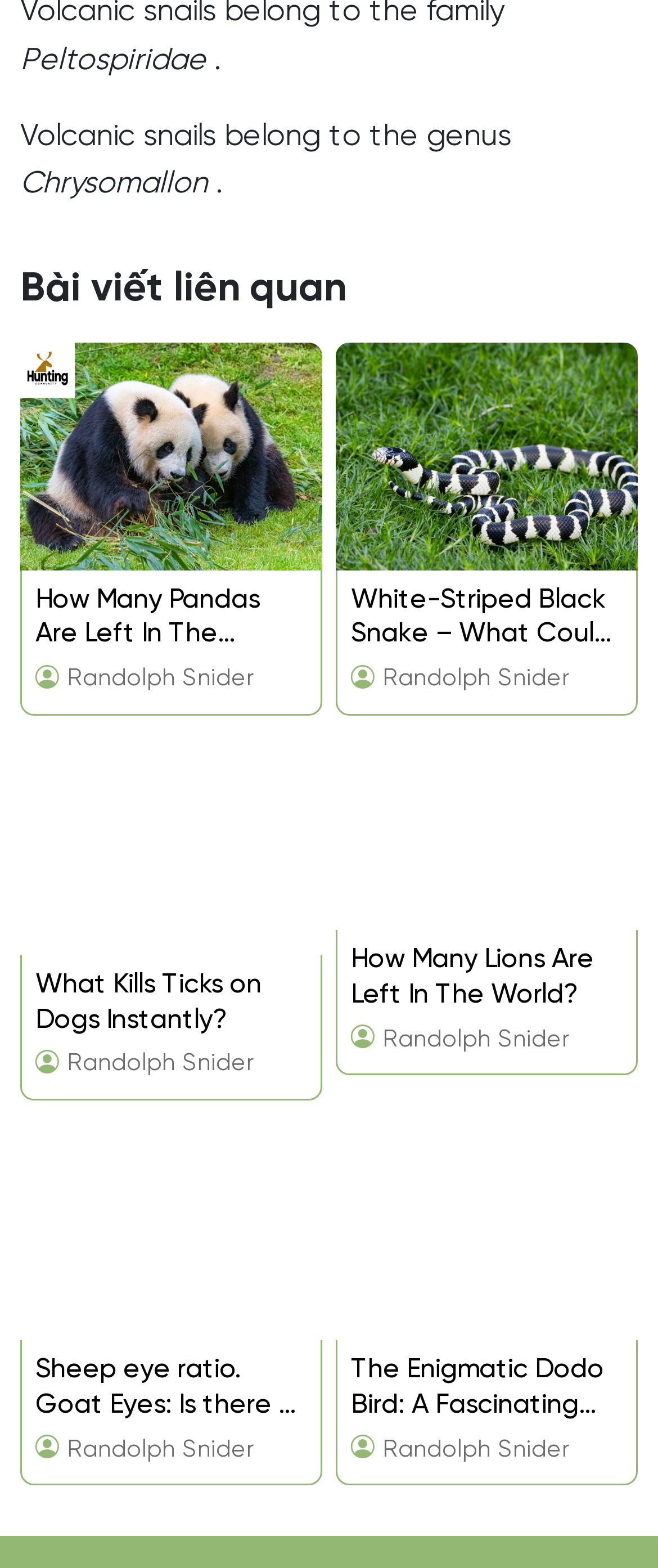Given the following UI element description: "Randolph Snider", find the bounding box coordinates in the webpage screenshot.

[0.582, 0.655, 0.864, 0.671]